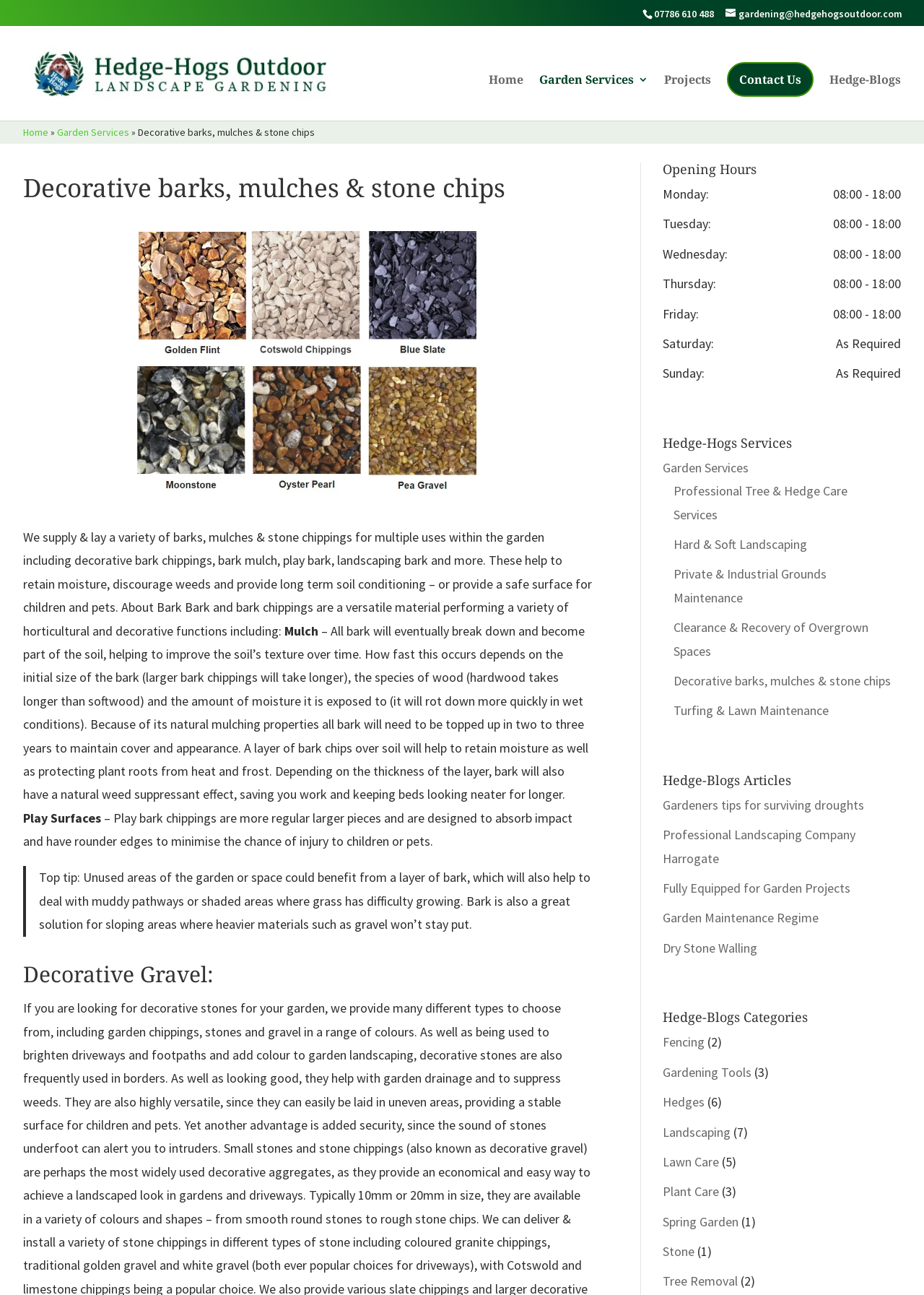Please respond in a single word or phrase: 
What is the purpose of bark chippings in a garden?

Retain moisture, discourage weeds, and provide long term soil conditioning